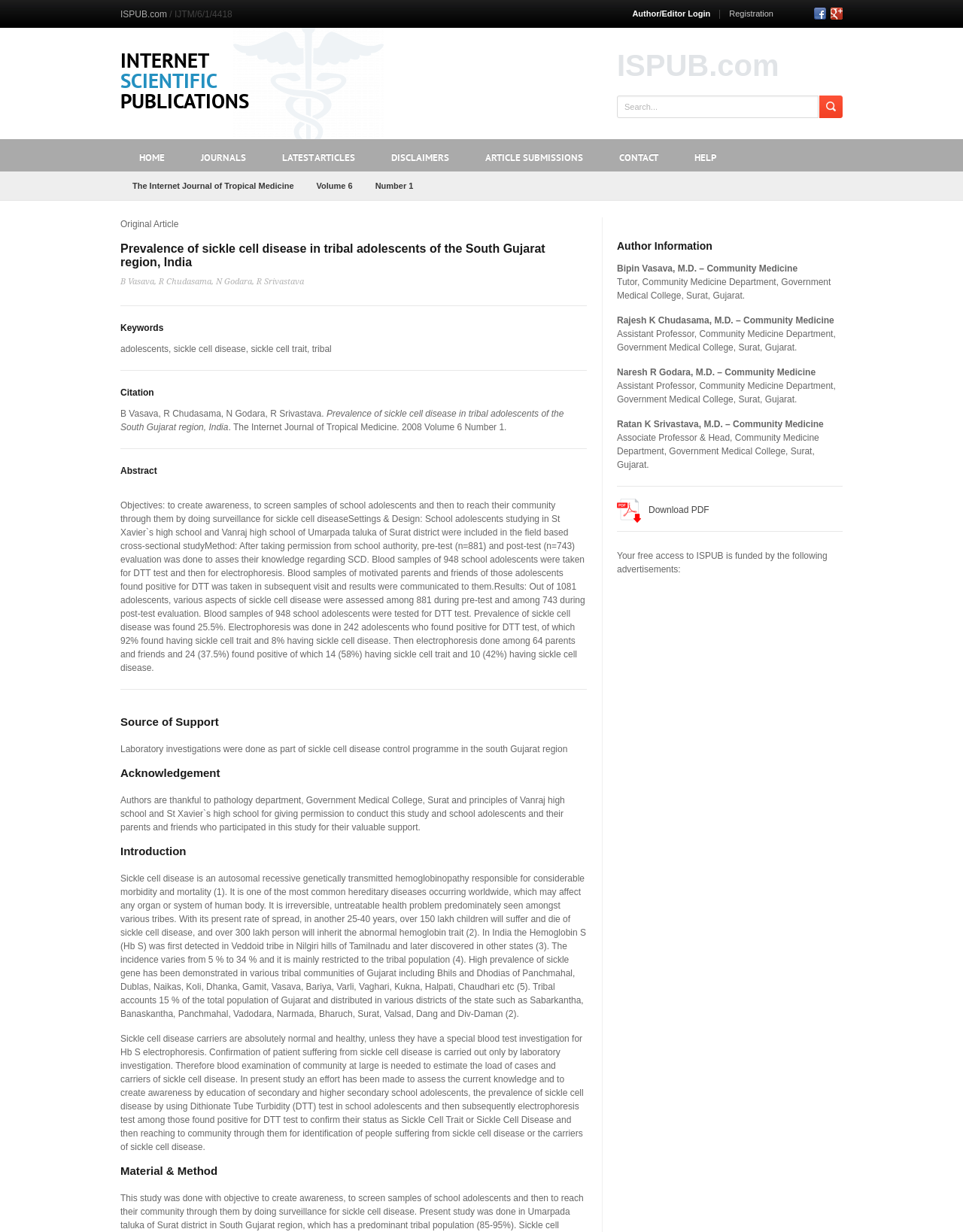Identify the bounding box coordinates of the part that should be clicked to carry out this instruction: "View latest articles".

[0.275, 0.113, 0.387, 0.139]